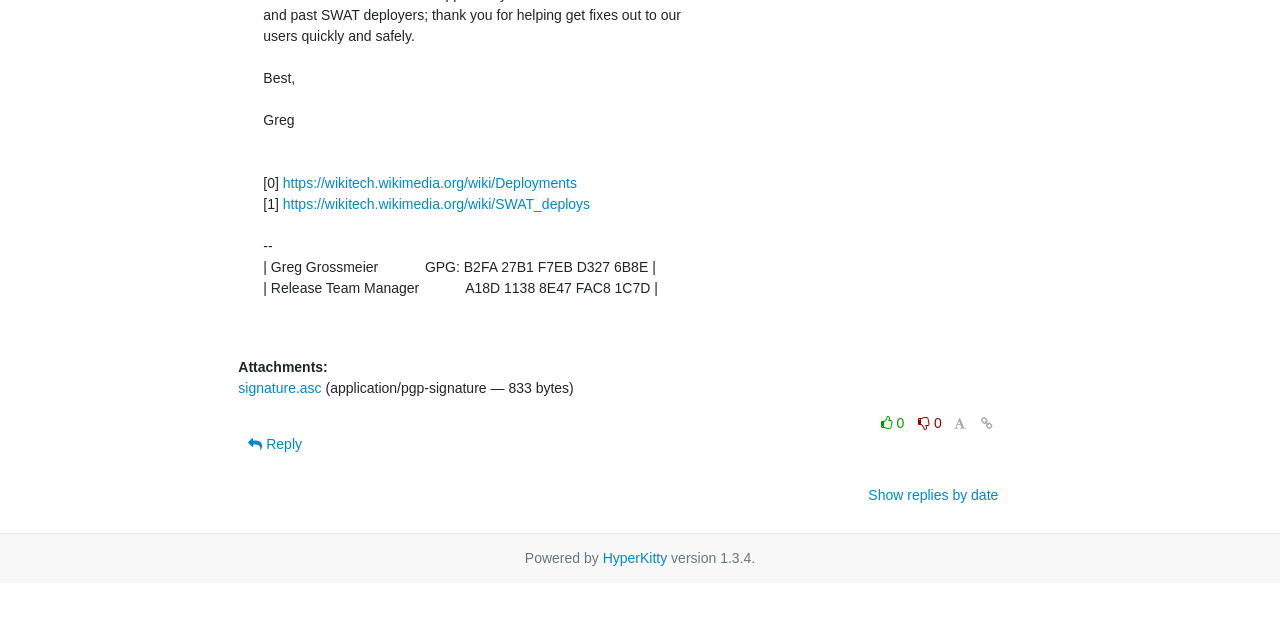Given the webpage screenshot and the description, determine the bounding box coordinates (top-left x, top-left y, bottom-right x, bottom-right y) that define the location of the UI element matching this description: https://wikitech.wikimedia.org/wiki/Deployments

[0.221, 0.273, 0.451, 0.298]